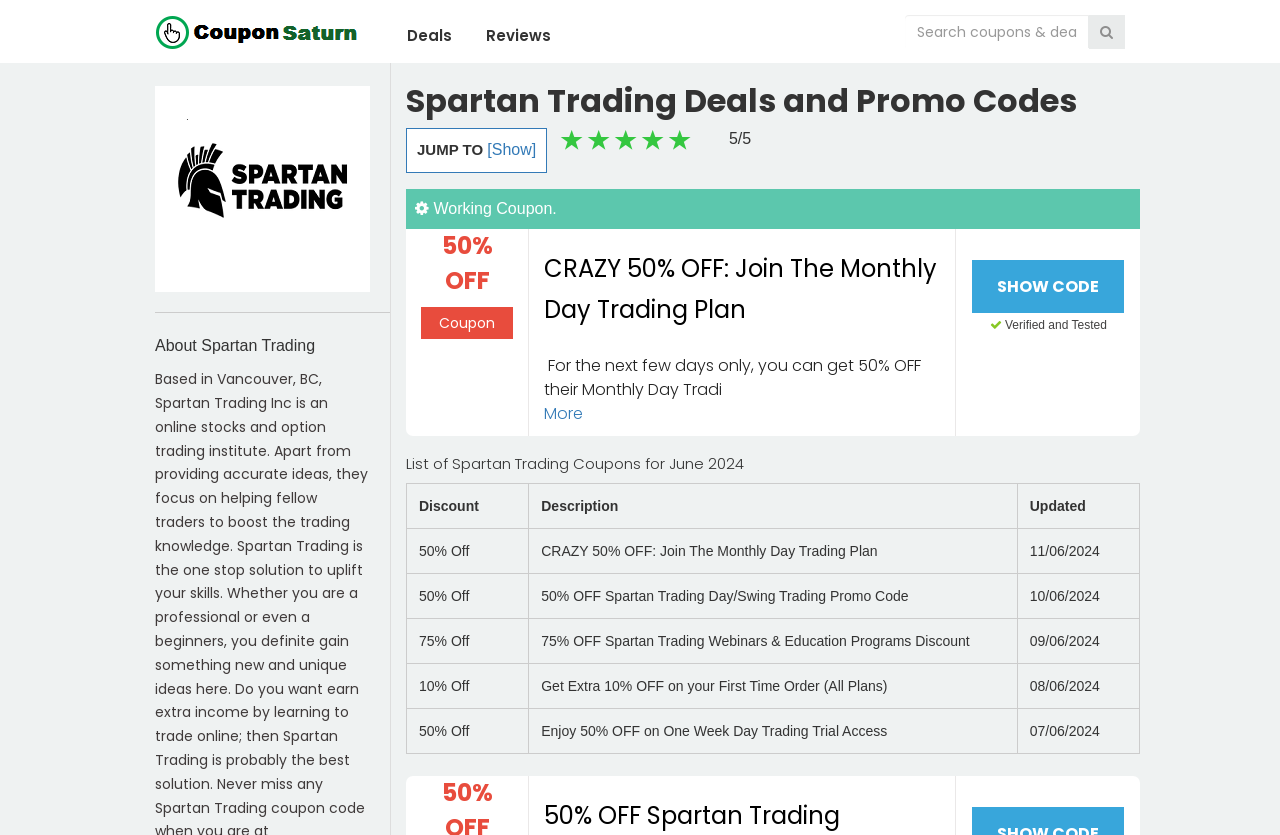Provide the bounding box coordinates of the UI element that matches the description: "name="srch" placeholder="Search coupons & deals"".

[0.707, 0.018, 0.851, 0.059]